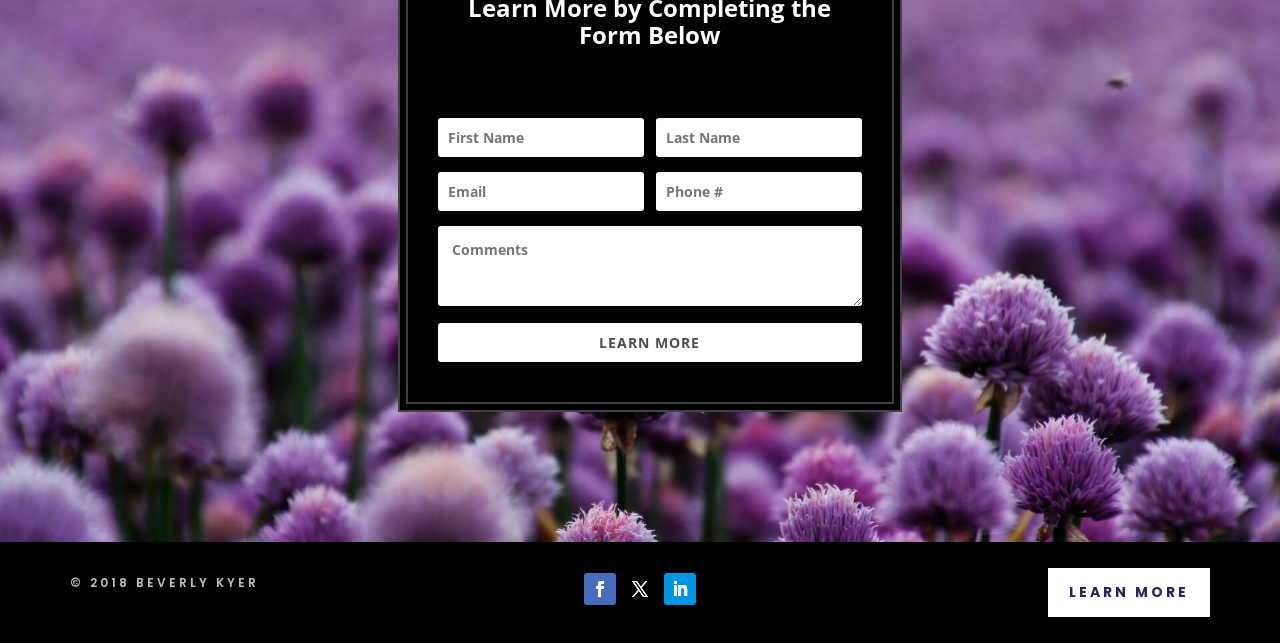Identify the bounding box coordinates of the specific part of the webpage to click to complete this instruction: "click learn more".

[0.342, 0.502, 0.673, 0.563]